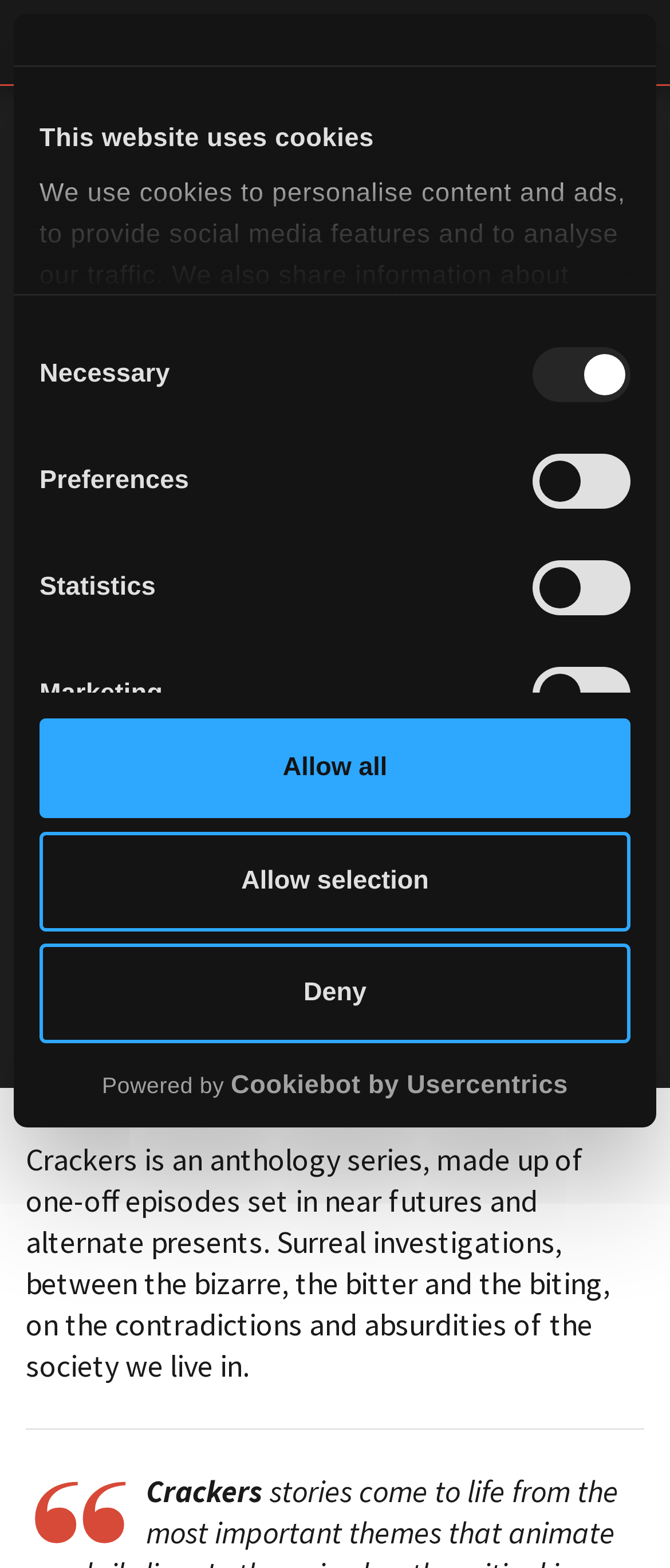Identify the bounding box coordinates of the section that should be clicked to achieve the task described: "Click on ABOUT".

[0.079, 0.344, 0.205, 0.372]